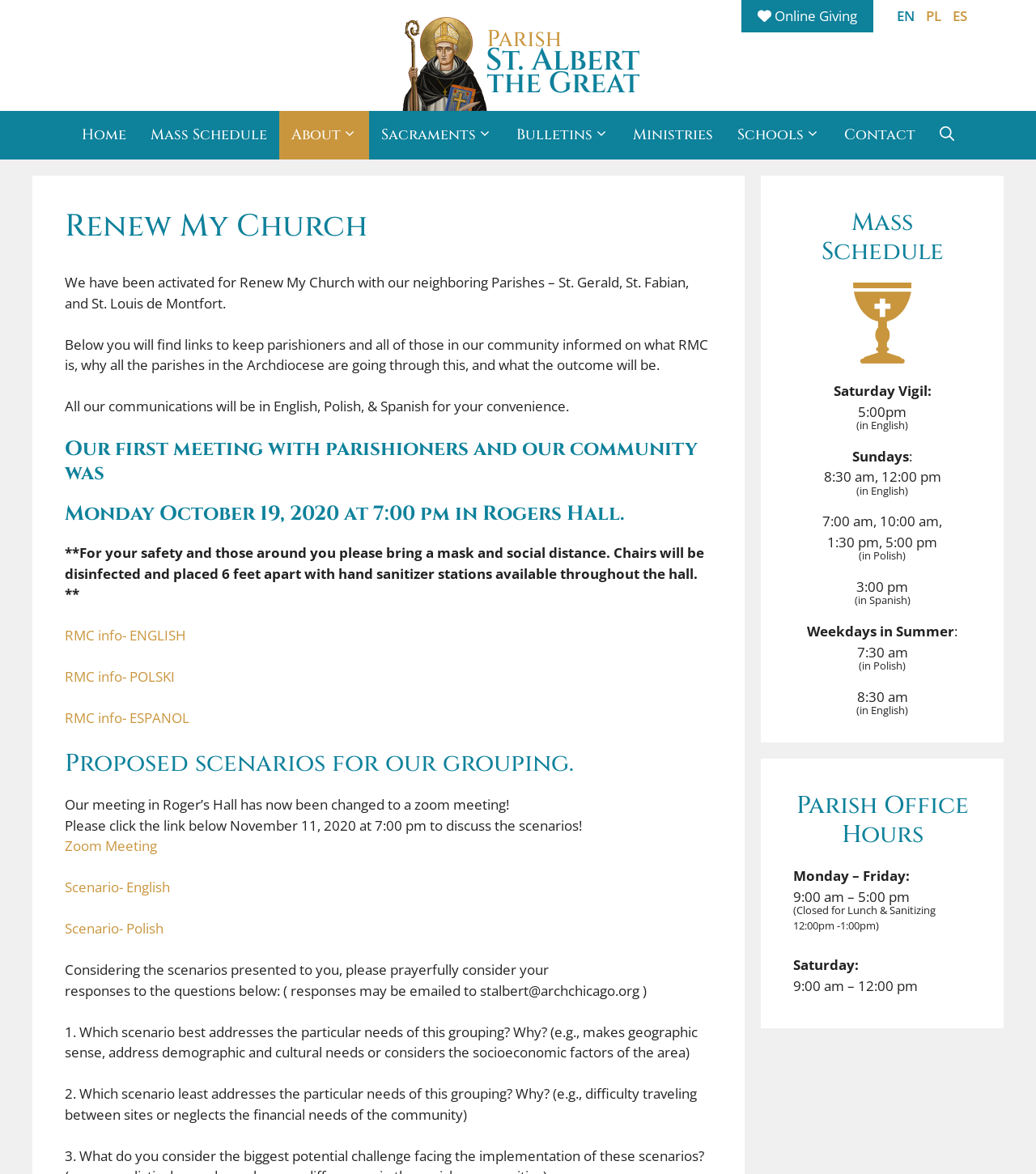Please mark the bounding box coordinates of the area that should be clicked to carry out the instruction: "Click Online Giving".

[0.716, 0.0, 0.843, 0.027]